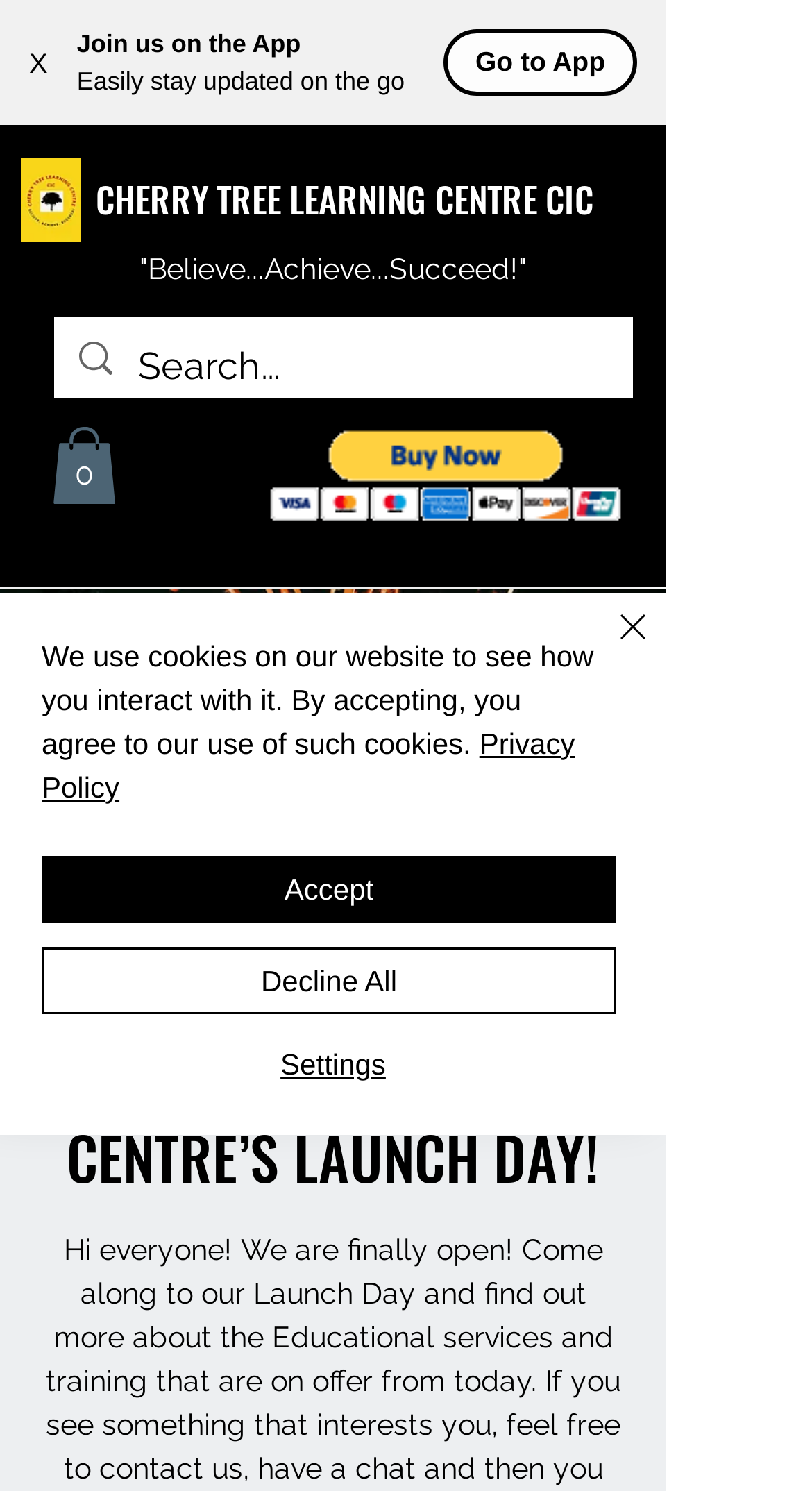What is the function of the 'Search...' box?
Ensure your answer is thorough and detailed.

I inferred the function of the 'Search...' box by its text content and its location on the webpage, which suggests that it is used to search for content on the website.